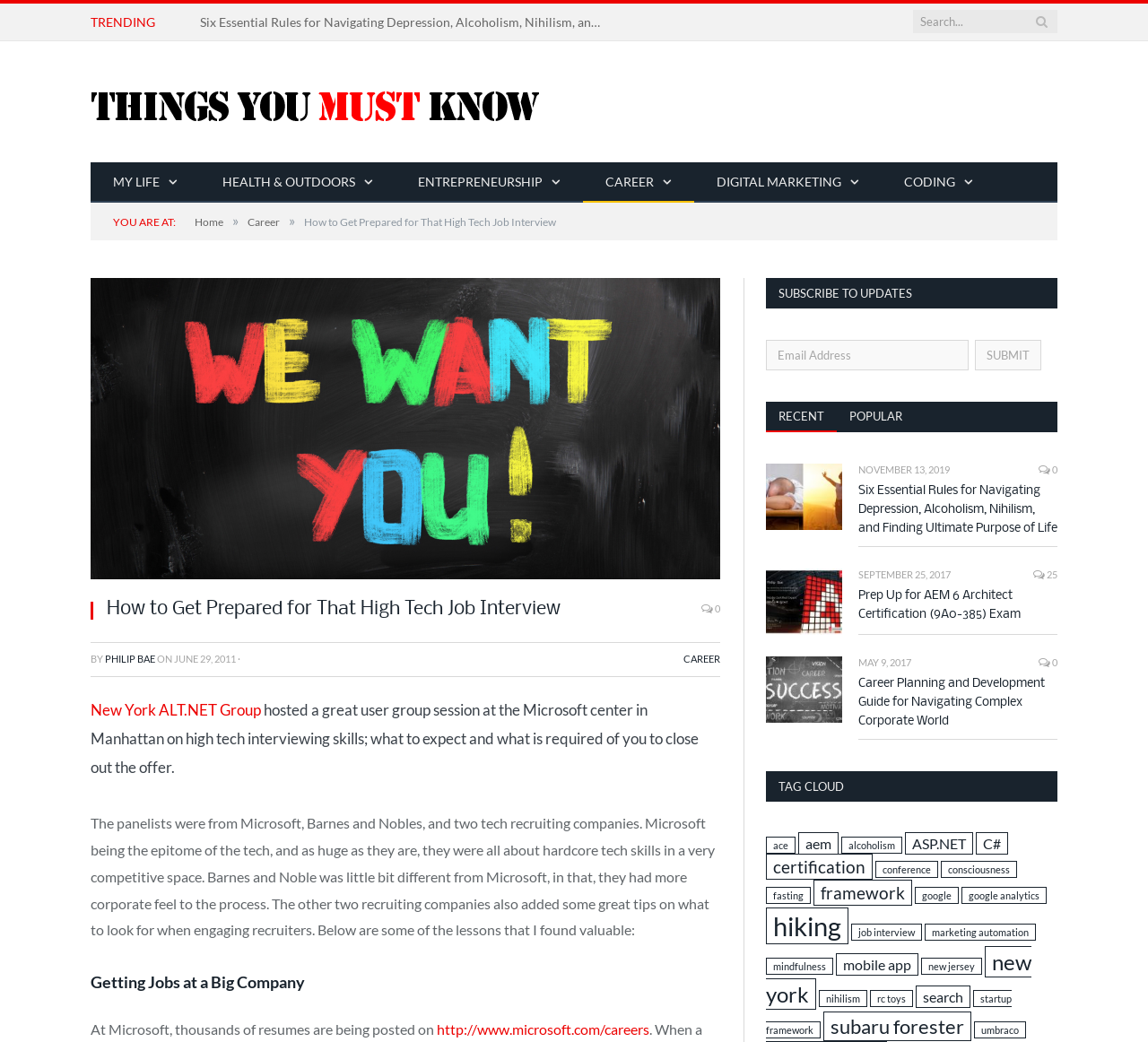What is the date of the article?
Based on the image, answer the question with a single word or brief phrase.

JUNE 29, 2011